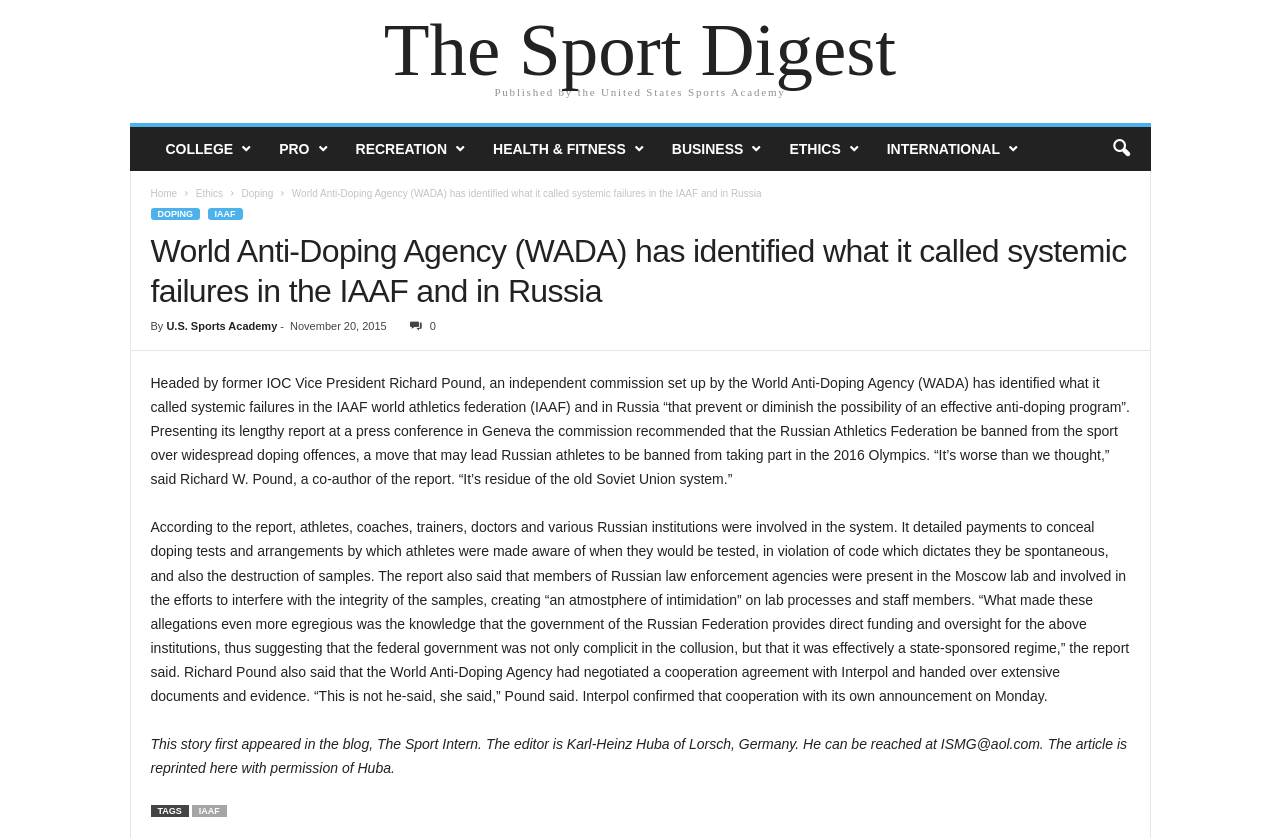What is the name of the editor of The Sport Intern? Based on the image, give a response in one word or a short phrase.

Karl-Heinz Huba